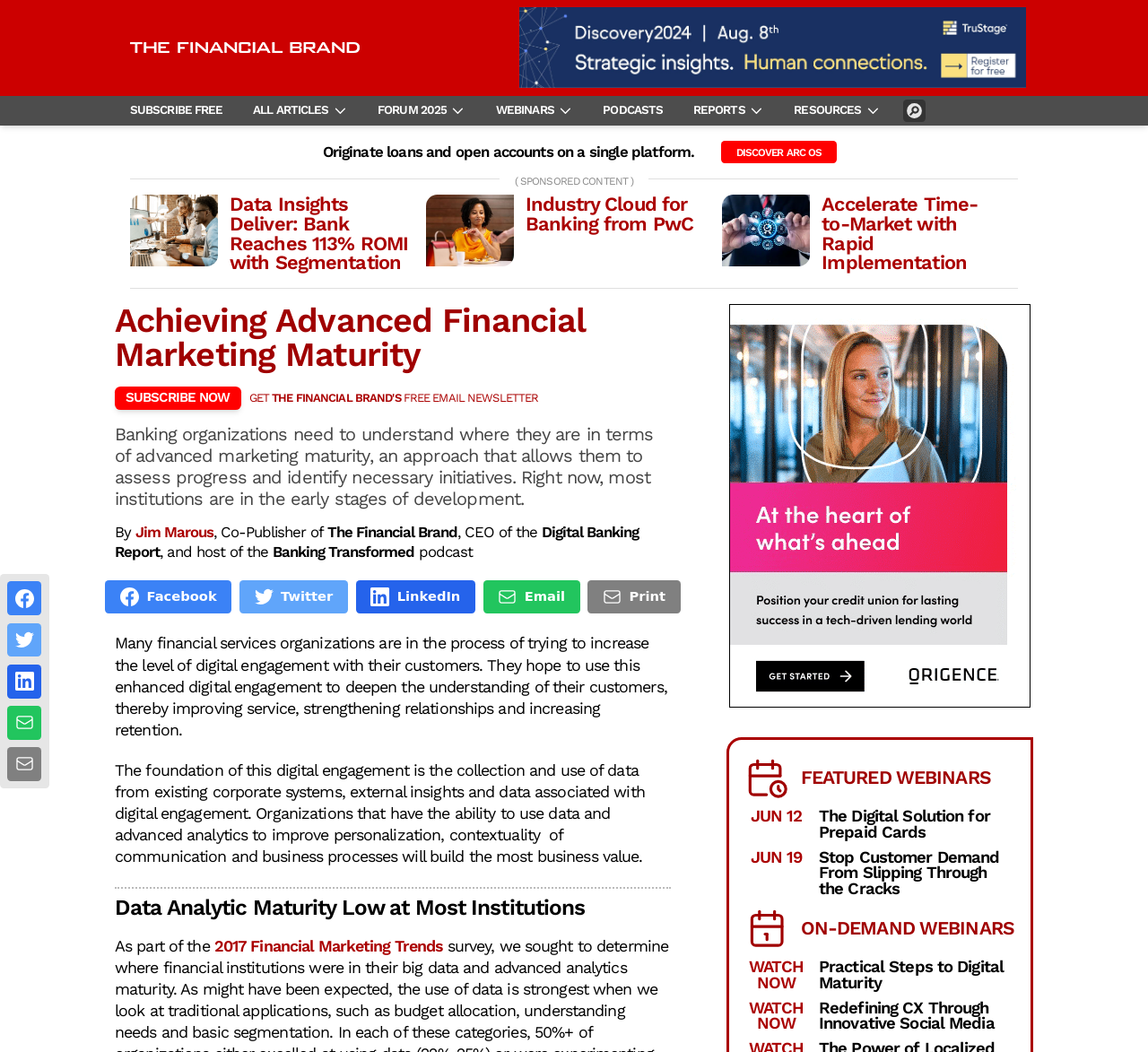Please identify the bounding box coordinates of the area I need to click to accomplish the following instruction: "Click on the 'SUBSCRIBE FREE' link".

[0.1, 0.091, 0.207, 0.12]